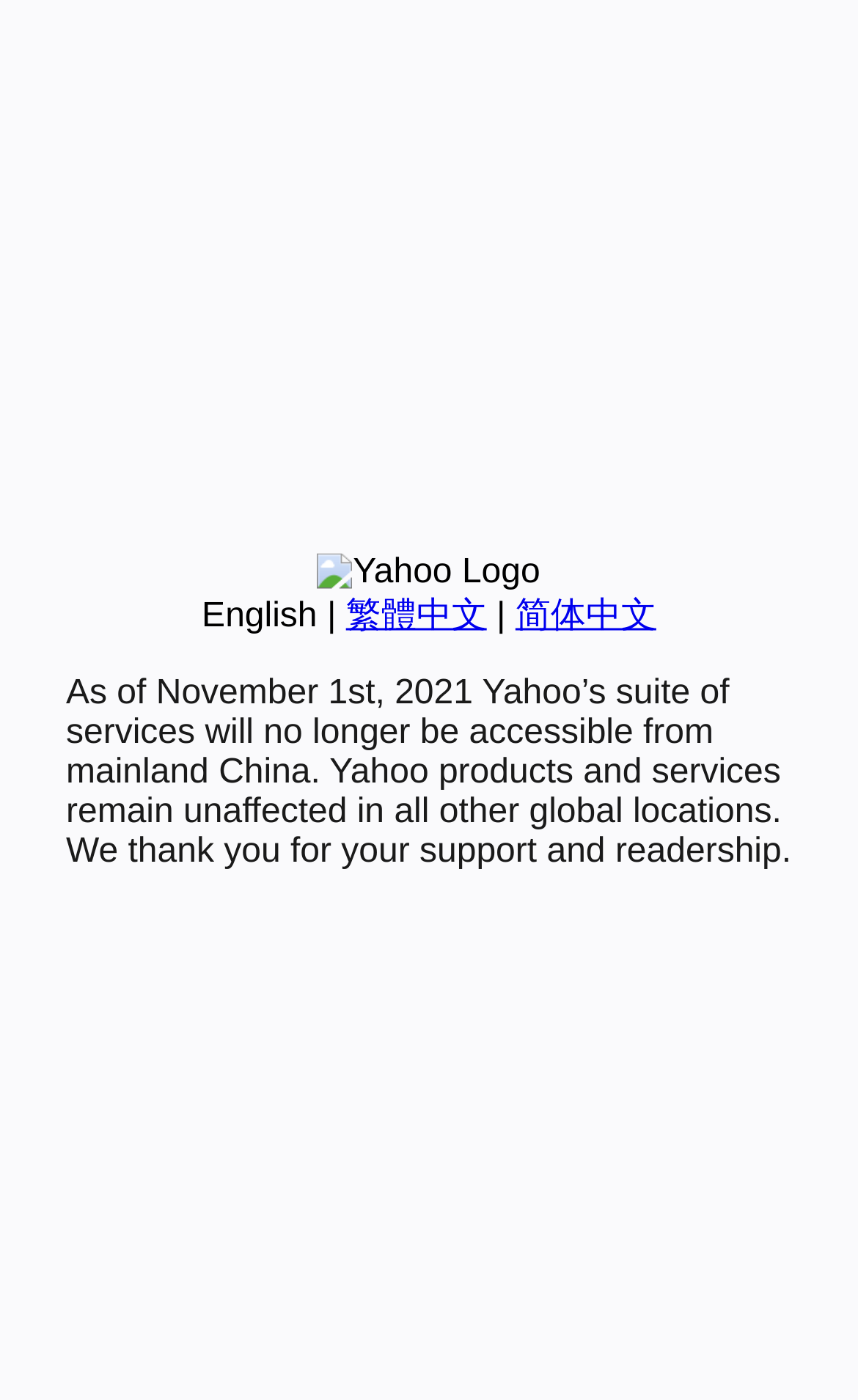Given the element description: "English", predict the bounding box coordinates of this UI element. The coordinates must be four float numbers between 0 and 1, given as [left, top, right, bottom].

[0.235, 0.427, 0.37, 0.453]